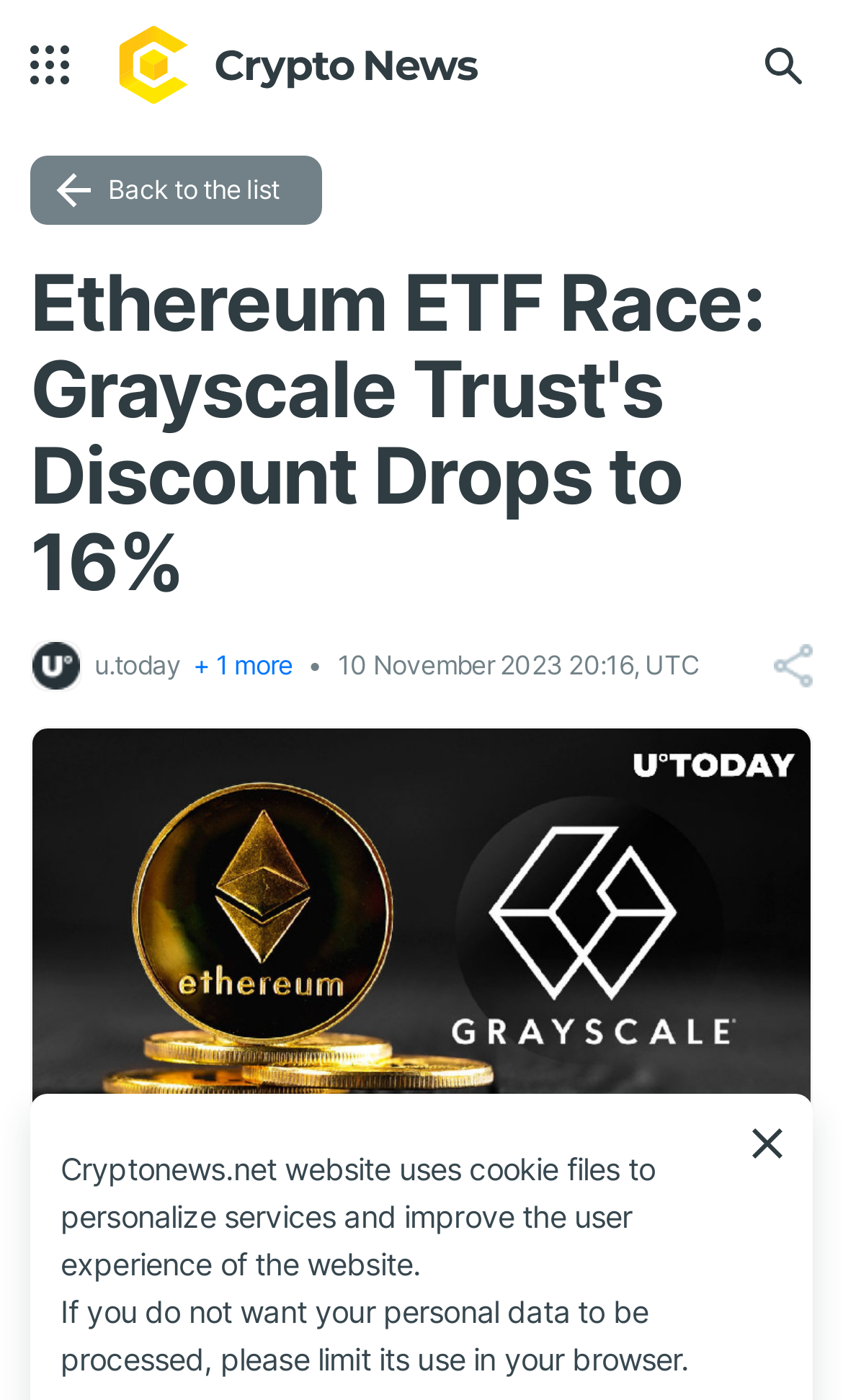Provide a single word or phrase to answer the given question: 
When was the article published?

10 November 2023 20:16, UTC